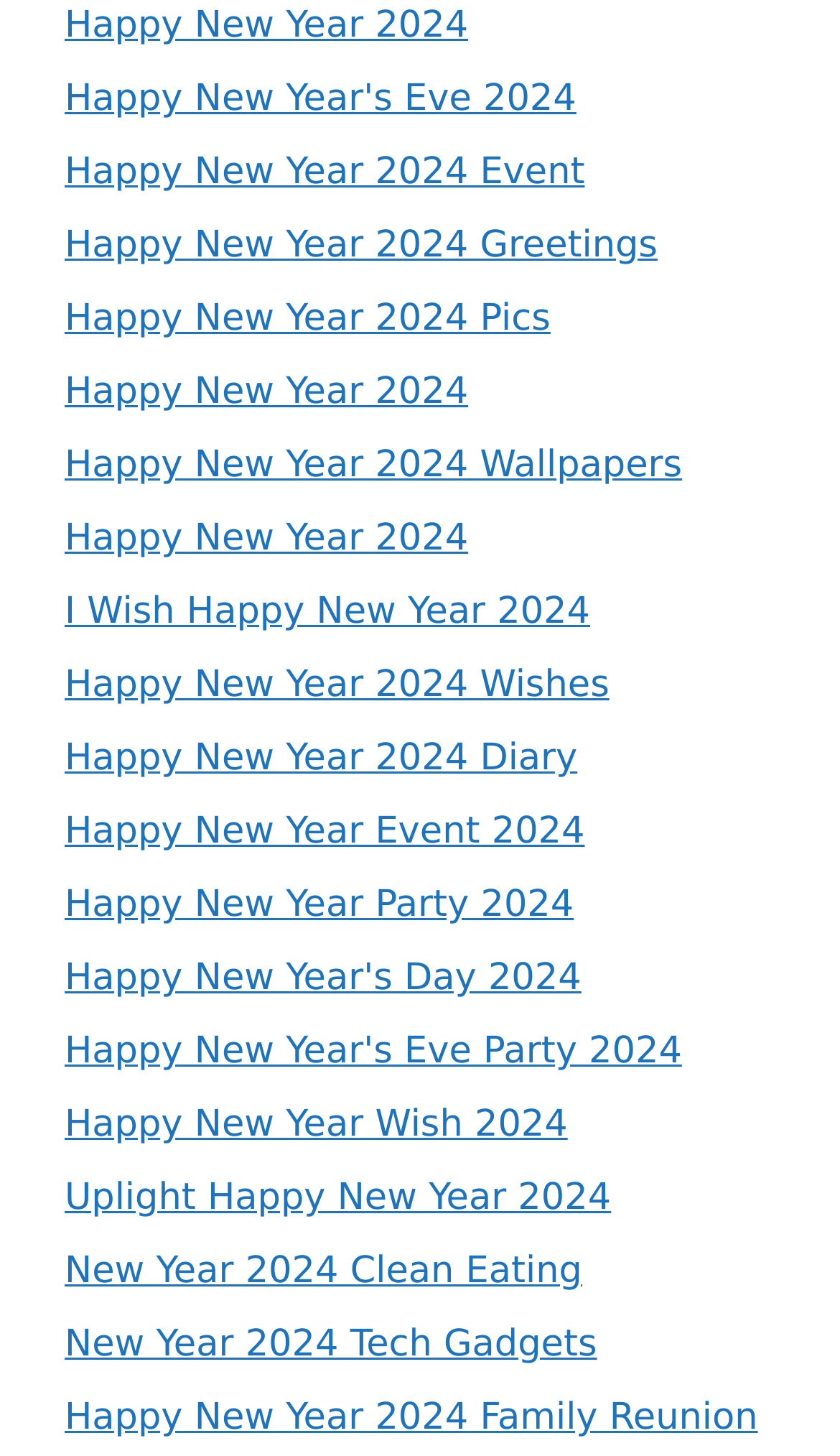What is the topic of the last link on the webpage?
From the screenshot, supply a one-word or short-phrase answer.

New Year 2024 Tech Gadgets